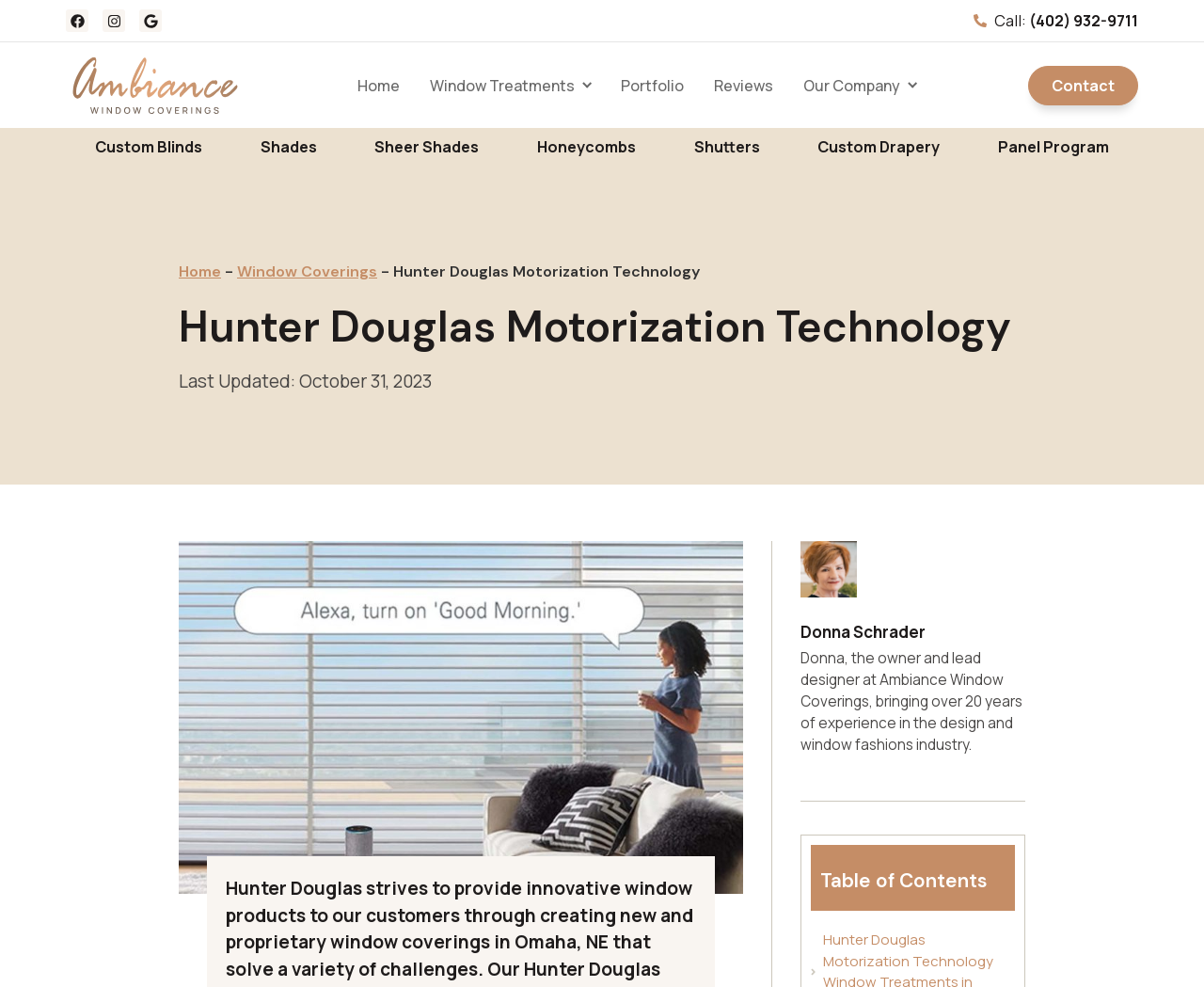Find the bounding box coordinates of the clickable area that will achieve the following instruction: "Call the phone number".

[0.808, 0.01, 0.945, 0.033]